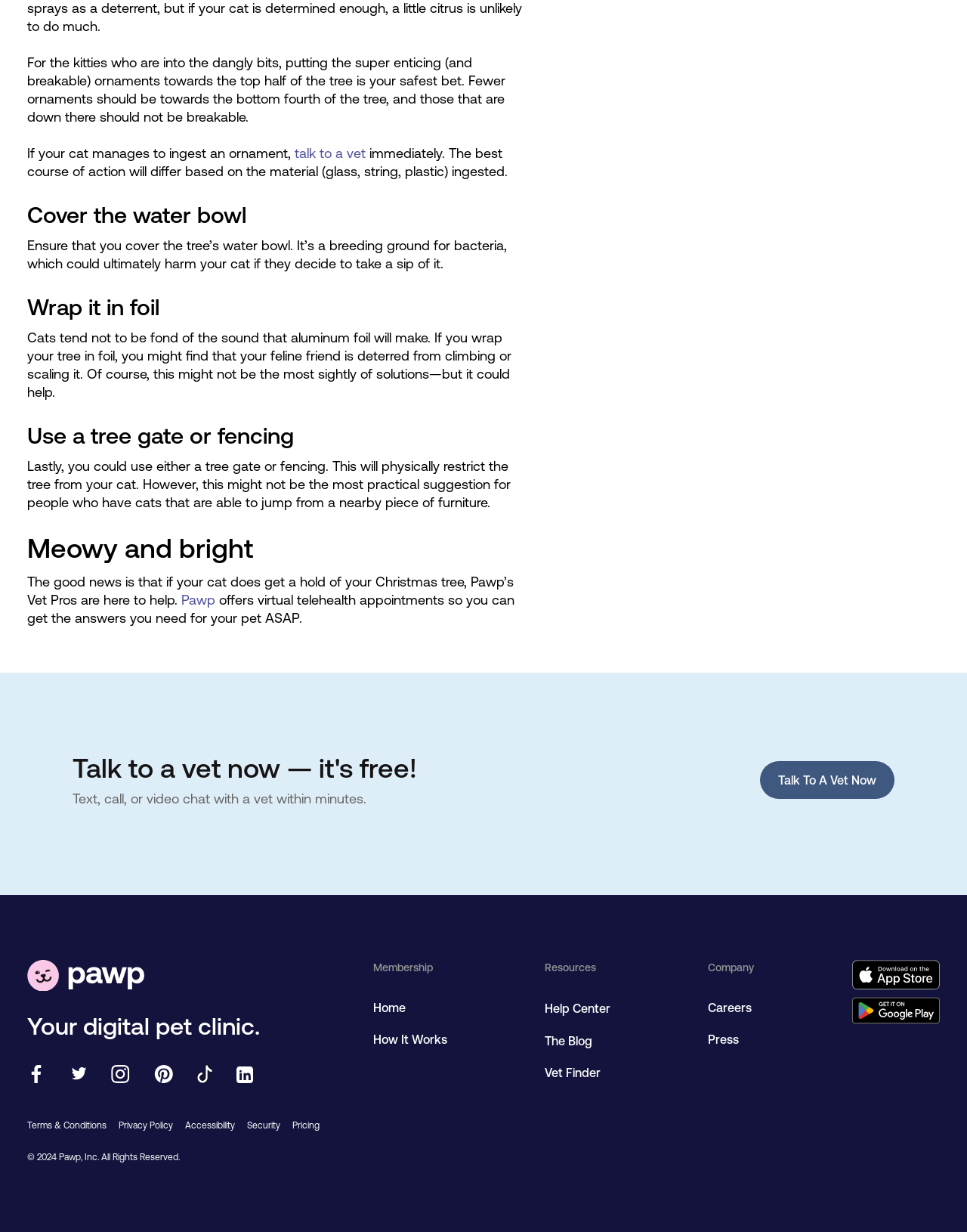Please mark the clickable region by giving the bounding box coordinates needed to complete this instruction: "Visit the company's Facebook page".

[0.02, 0.858, 0.055, 0.887]